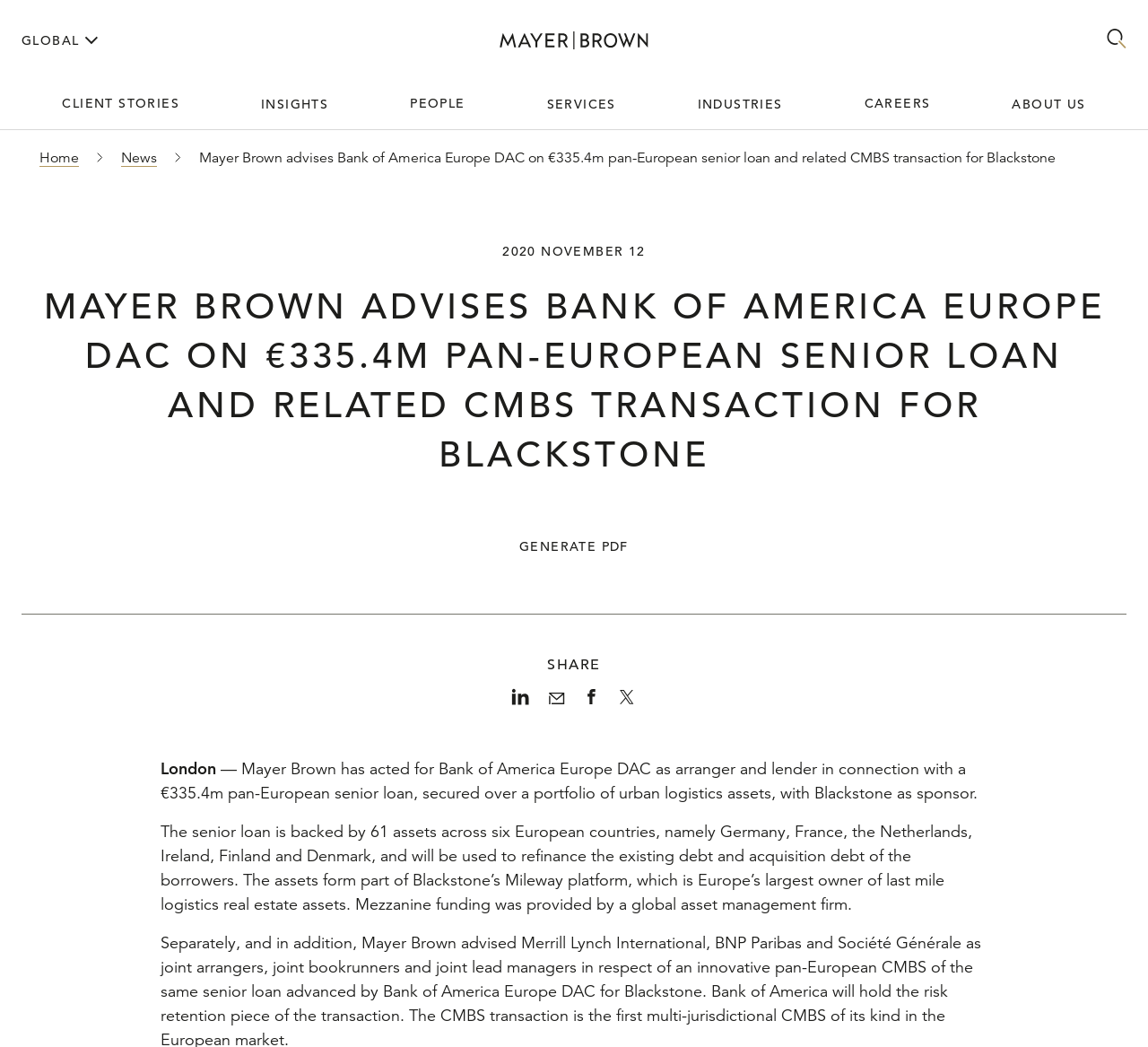Please specify the bounding box coordinates of the element that should be clicked to execute the given instruction: 'Select a language from the dropdown'. Ensure the coordinates are four float numbers between 0 and 1, expressed as [left, top, right, bottom].

[0.019, 0.027, 0.083, 0.05]